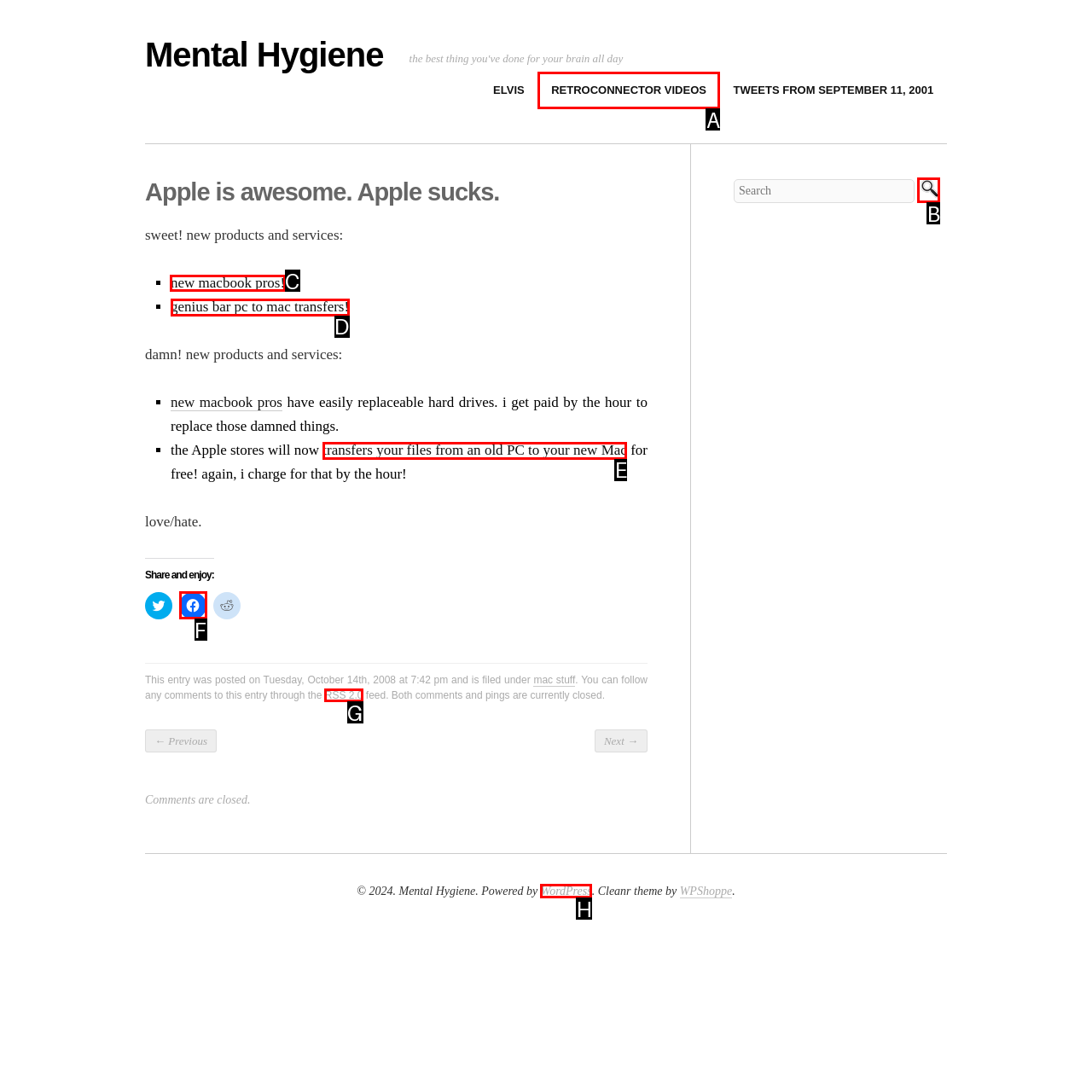Select the HTML element to finish the task: Click on 'new macbook pros!' link Reply with the letter of the correct option.

C